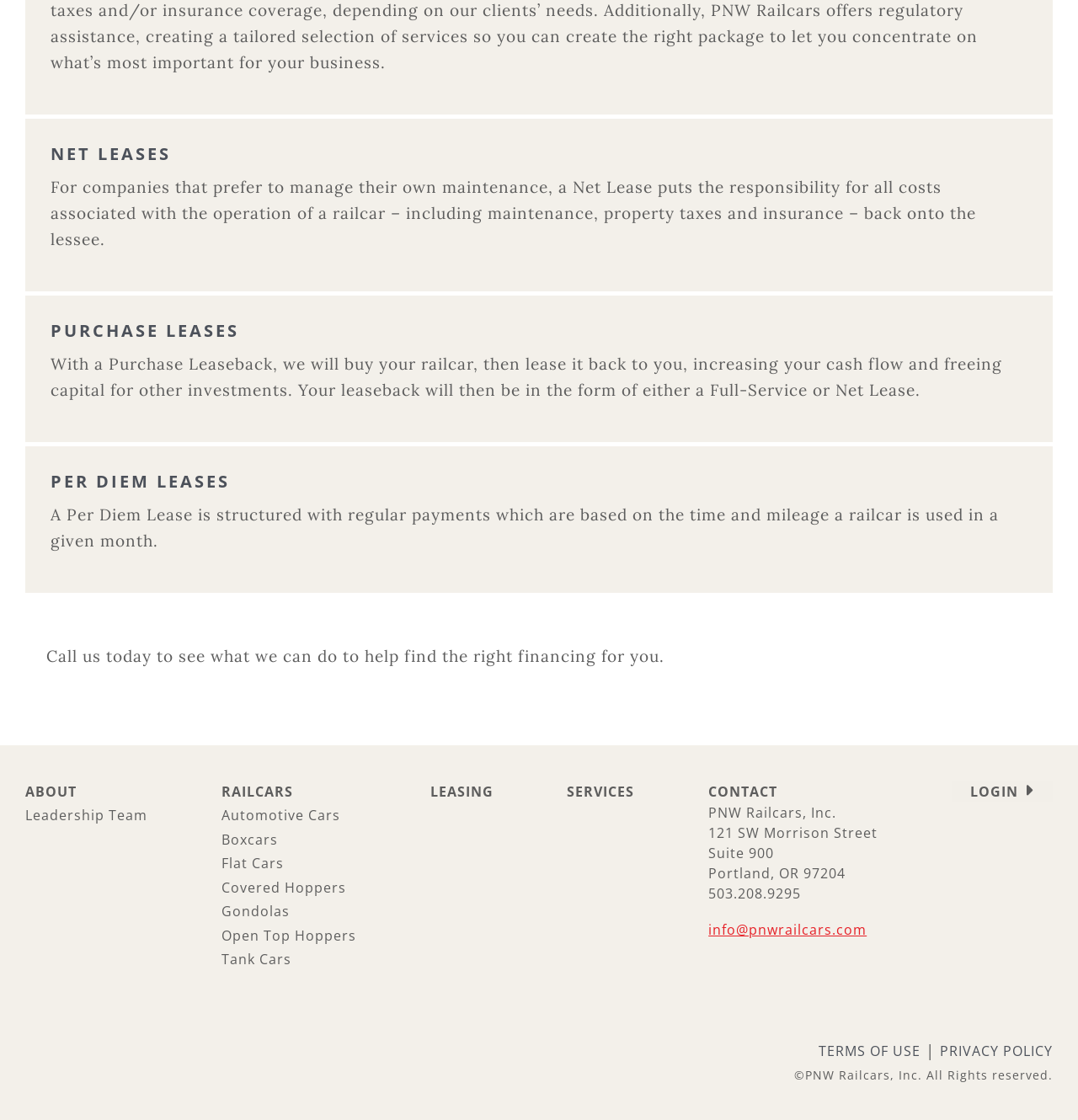What is the company name mentioned on this webpage?
Please answer the question with a detailed and comprehensive explanation.

I found a StaticText element with the text 'PNW Railcars, Inc.' which is likely to be the company name mentioned on this webpage.